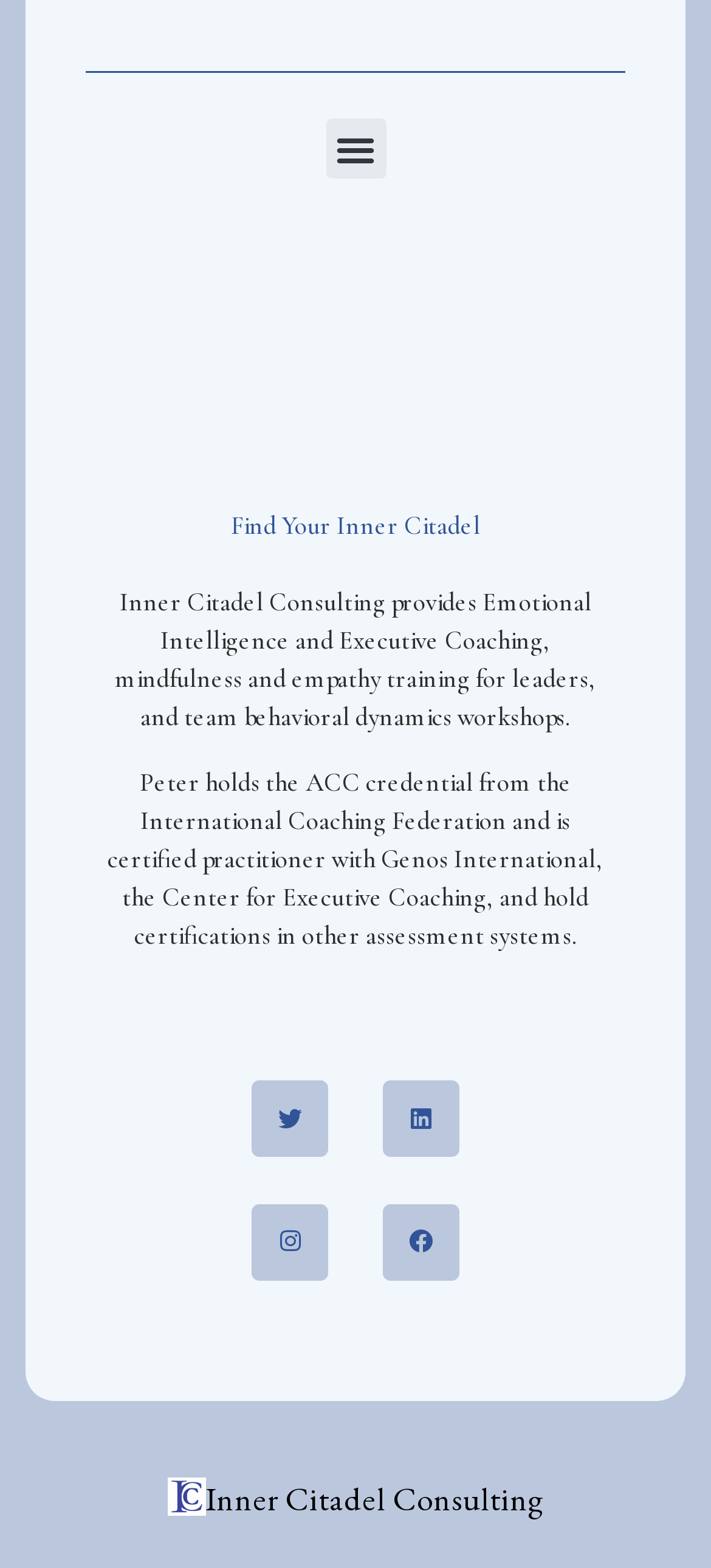Respond to the following question with a brief word or phrase:
What is the purpose of Inner Citadel Consulting?

Emotional Intelligence and Executive Coaching